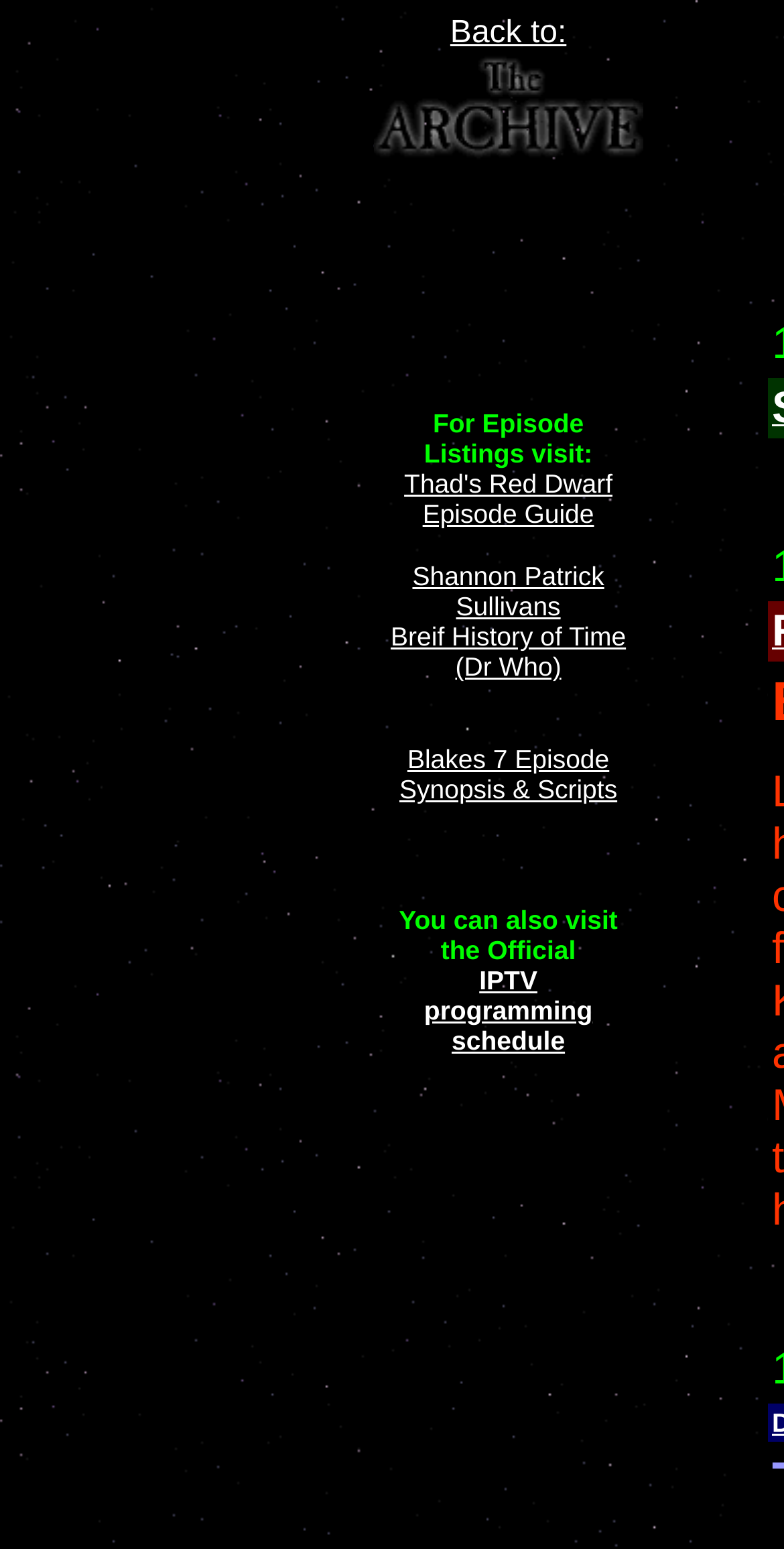Provide a short answer using a single word or phrase for the following question: 
What is the purpose of the webpage?

Program Schedule